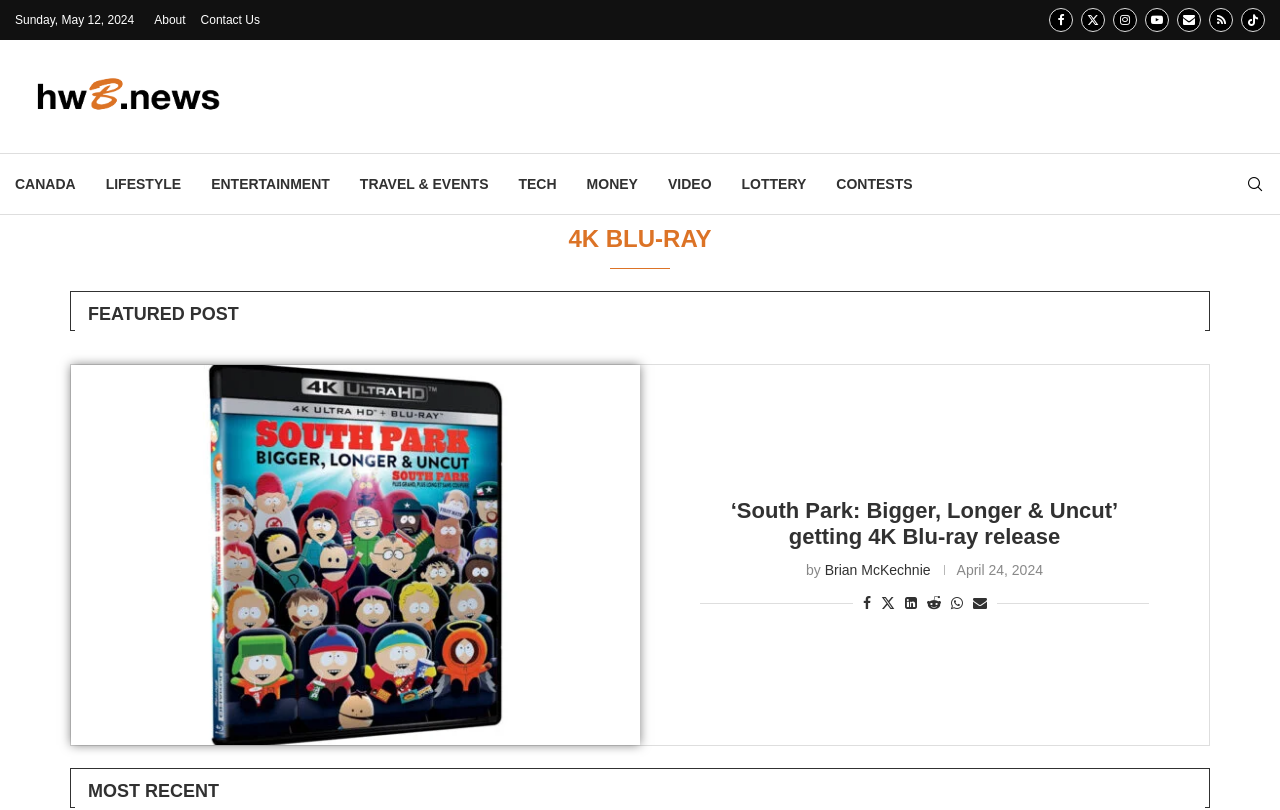Give a one-word or one-phrase response to the question: 
How many share options are there for the first article?

6